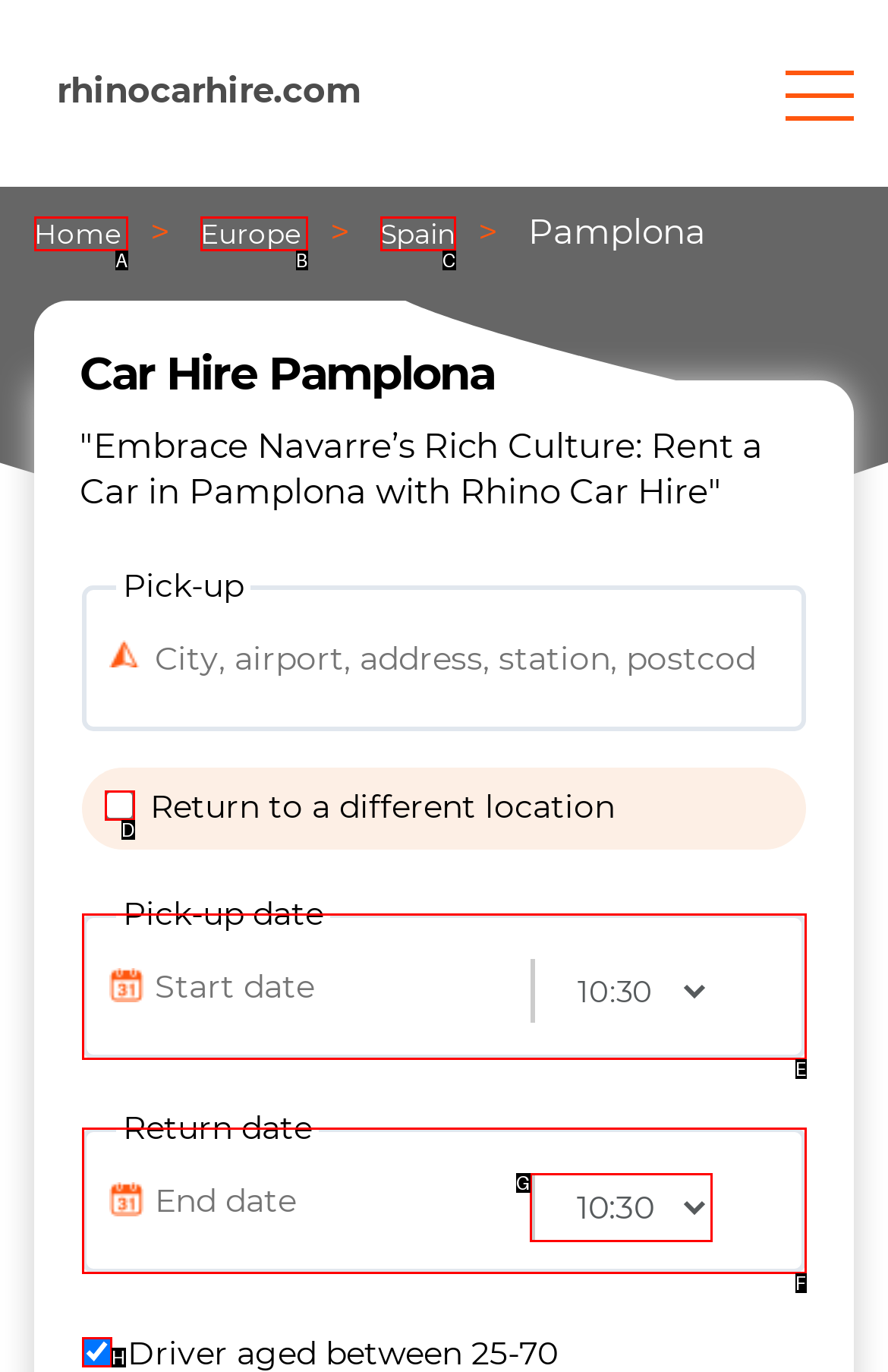Based on the description: Spain, find the HTML element that matches it. Provide your answer as the letter of the chosen option.

C